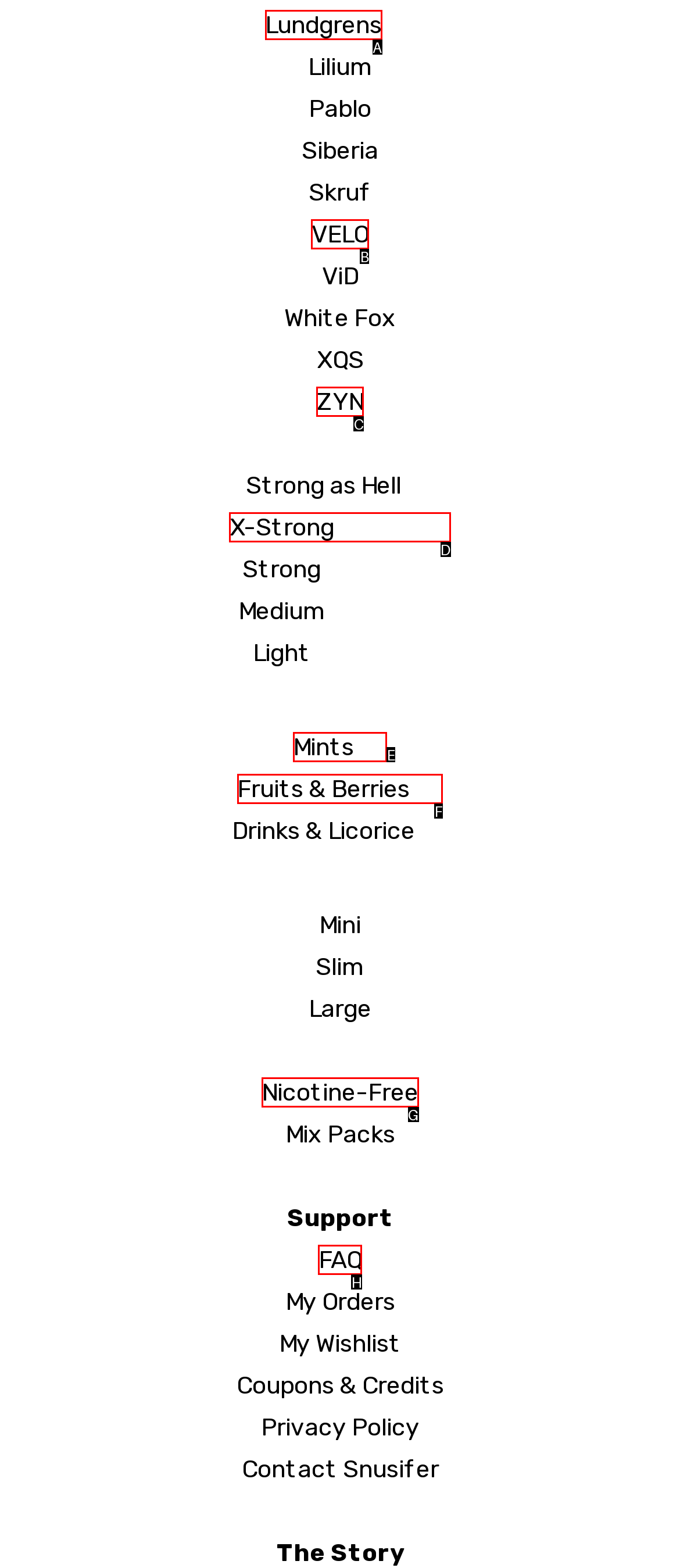Identify the bounding box that corresponds to: Fruits & Berries
Respond with the letter of the correct option from the provided choices.

F